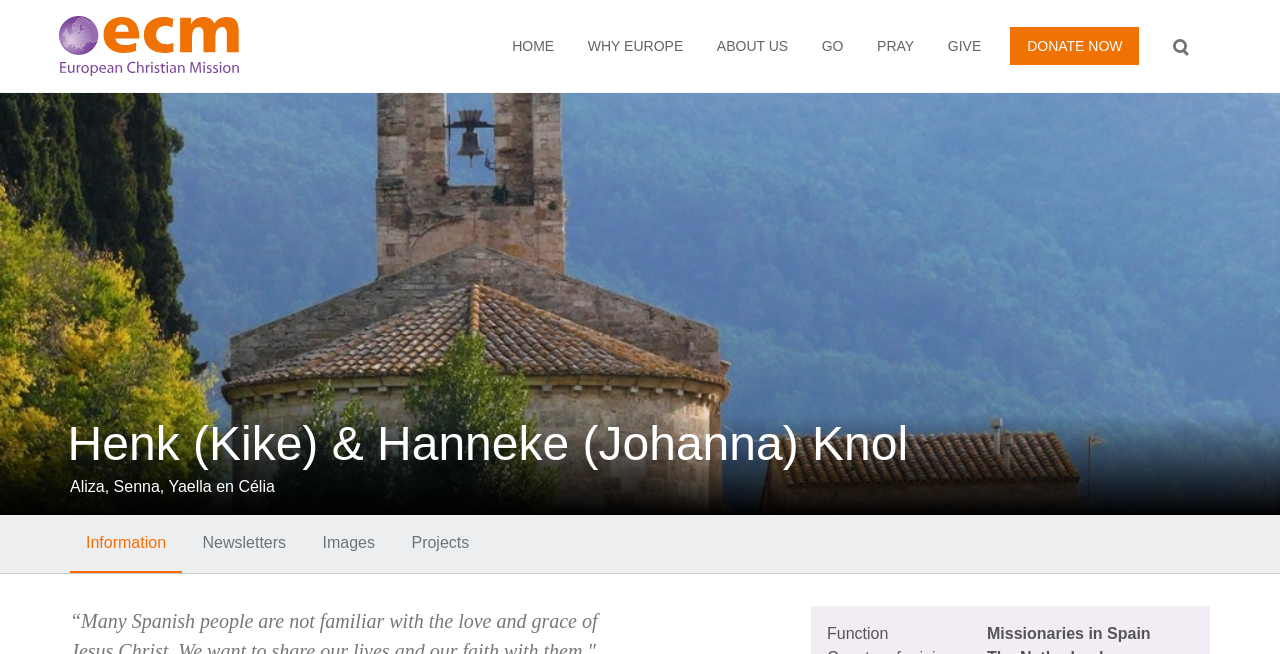Find and specify the bounding box coordinates that correspond to the clickable region for the instruction: "View the information about Henk (Kike) & Hanneke (Johanna) Knol".

[0.055, 0.63, 0.945, 0.725]